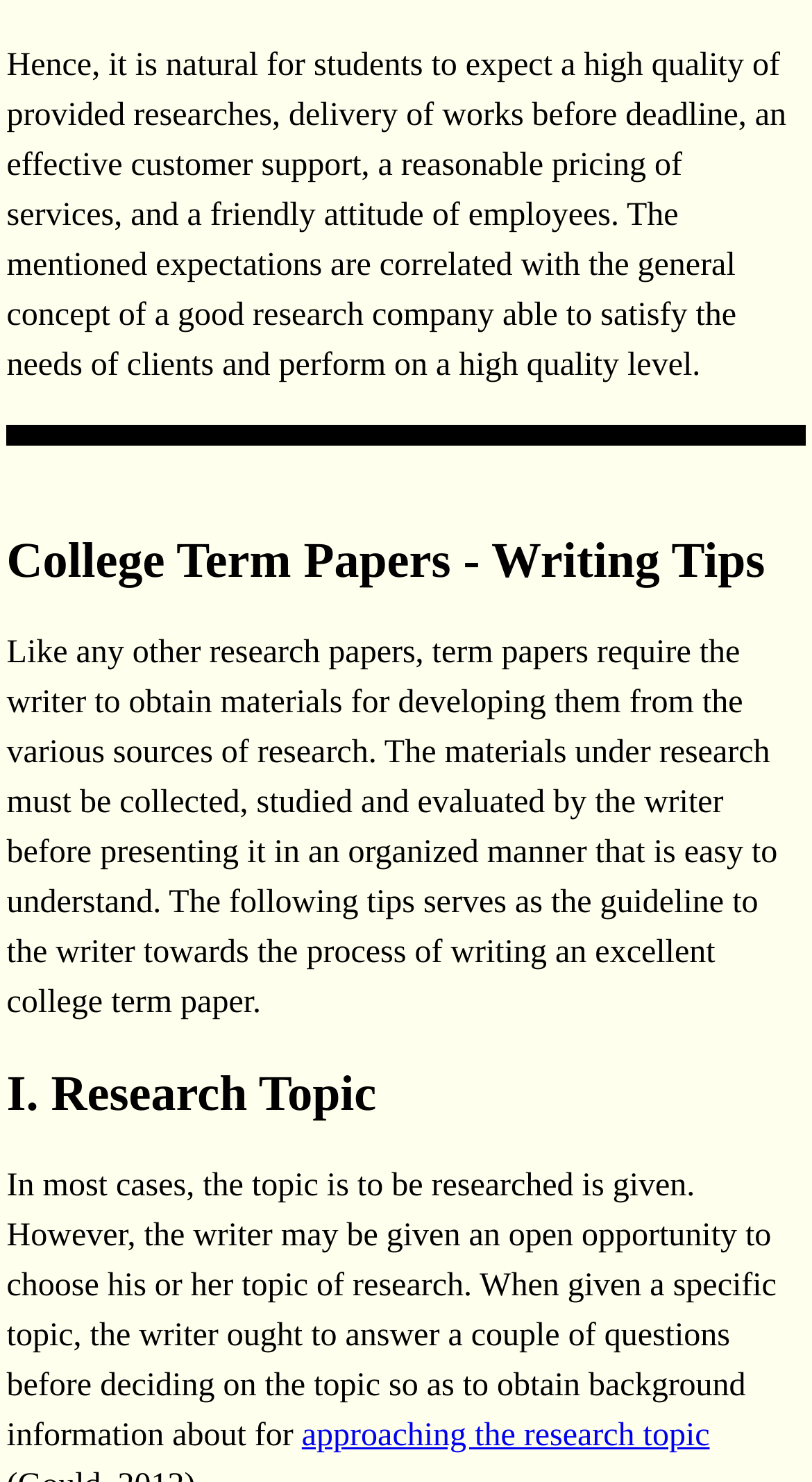Find the bounding box of the UI element described as: "approaching the research topic". The bounding box coordinates should be given as four float values between 0 and 1, i.e., [left, top, right, bottom].

[0.372, 0.957, 0.874, 0.981]